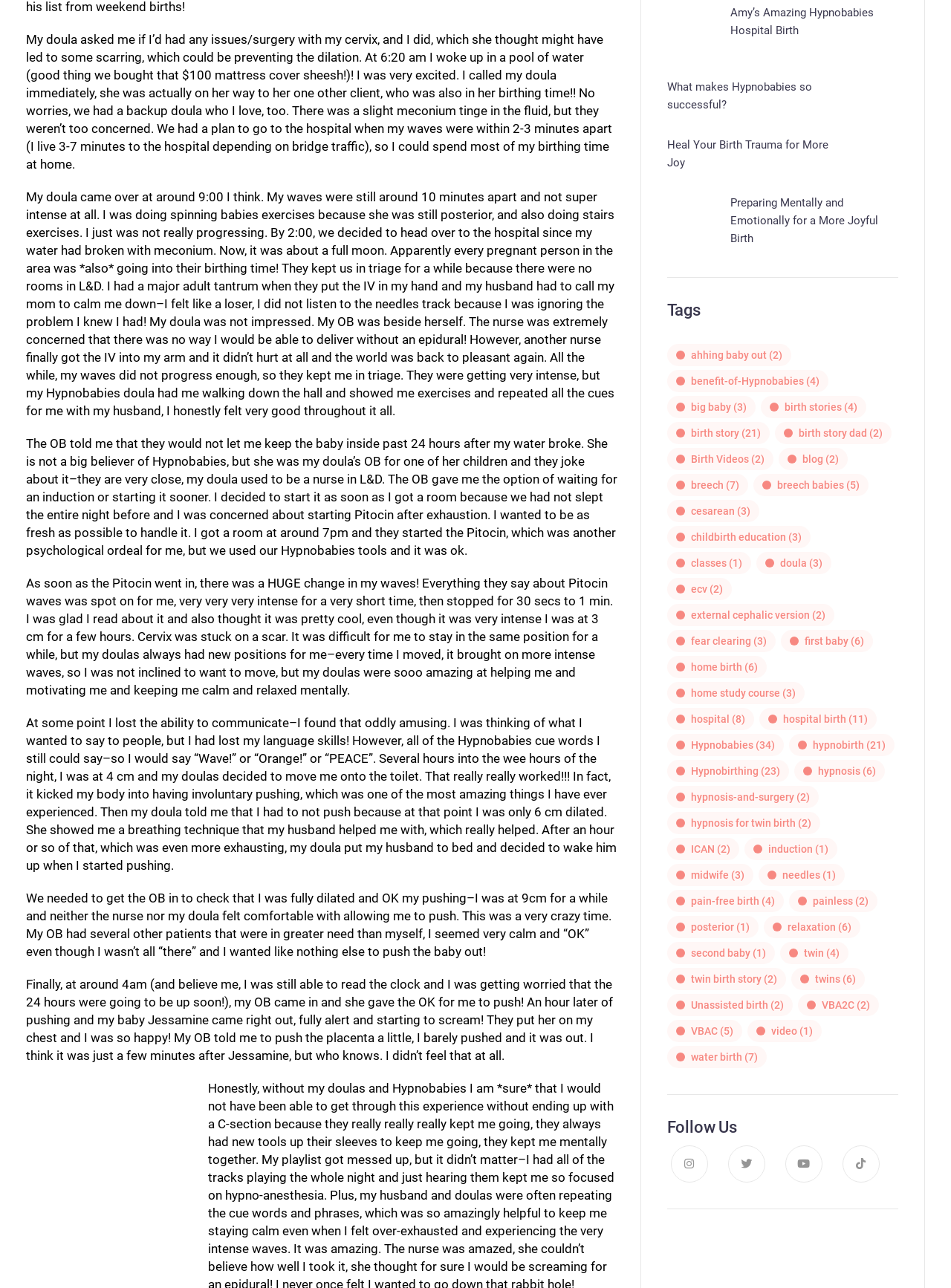Determine the bounding box coordinates of the region I should click to achieve the following instruction: "View the image of a pregnant mother with daughter sitting on the bed meditating". Ensure the bounding box coordinates are four float numbers between 0 and 1, i.e., [left, top, right, bottom].

[0.701, 0.151, 0.756, 0.191]